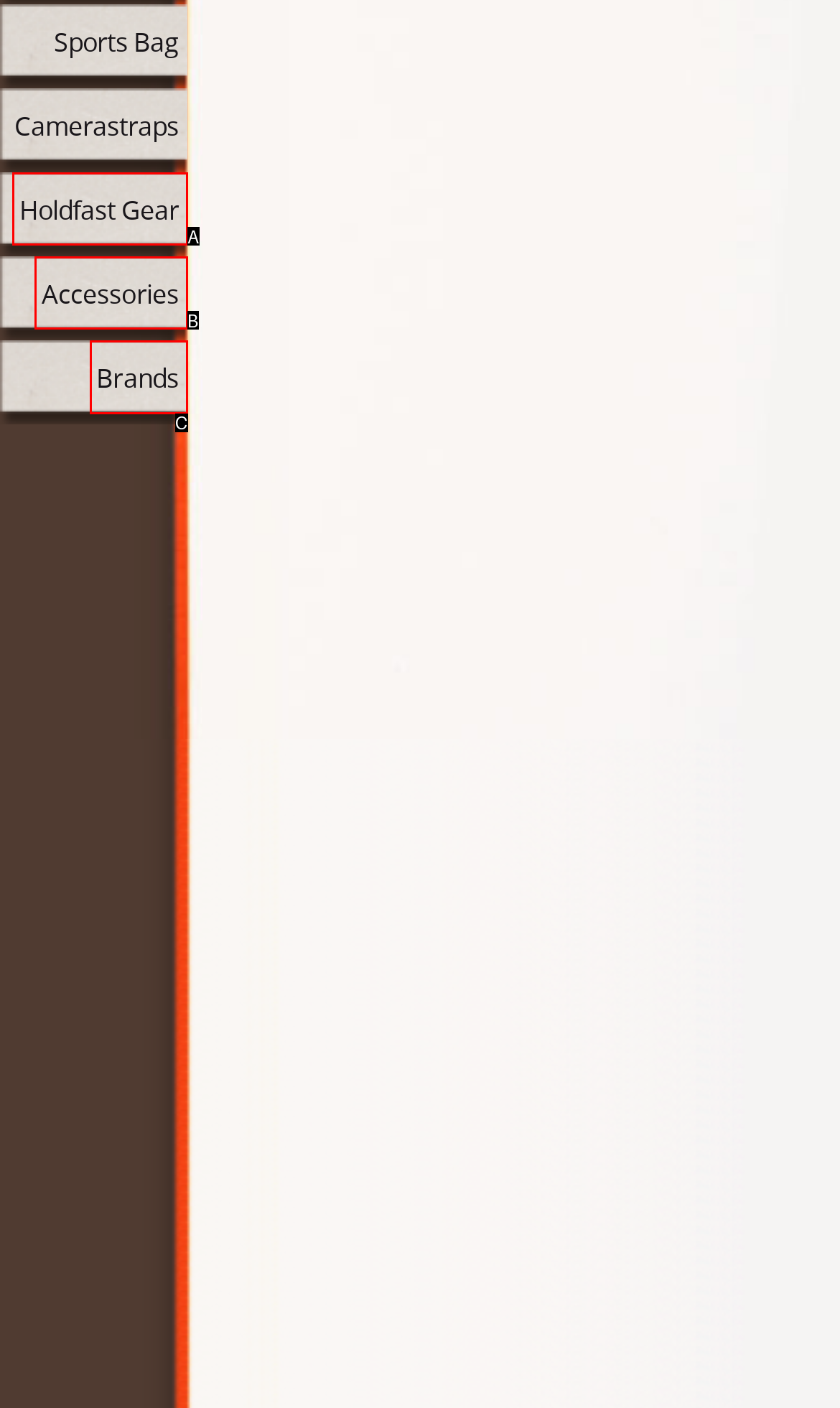Given the description: Holdfast Gear, determine the corresponding lettered UI element.
Answer with the letter of the selected option.

A